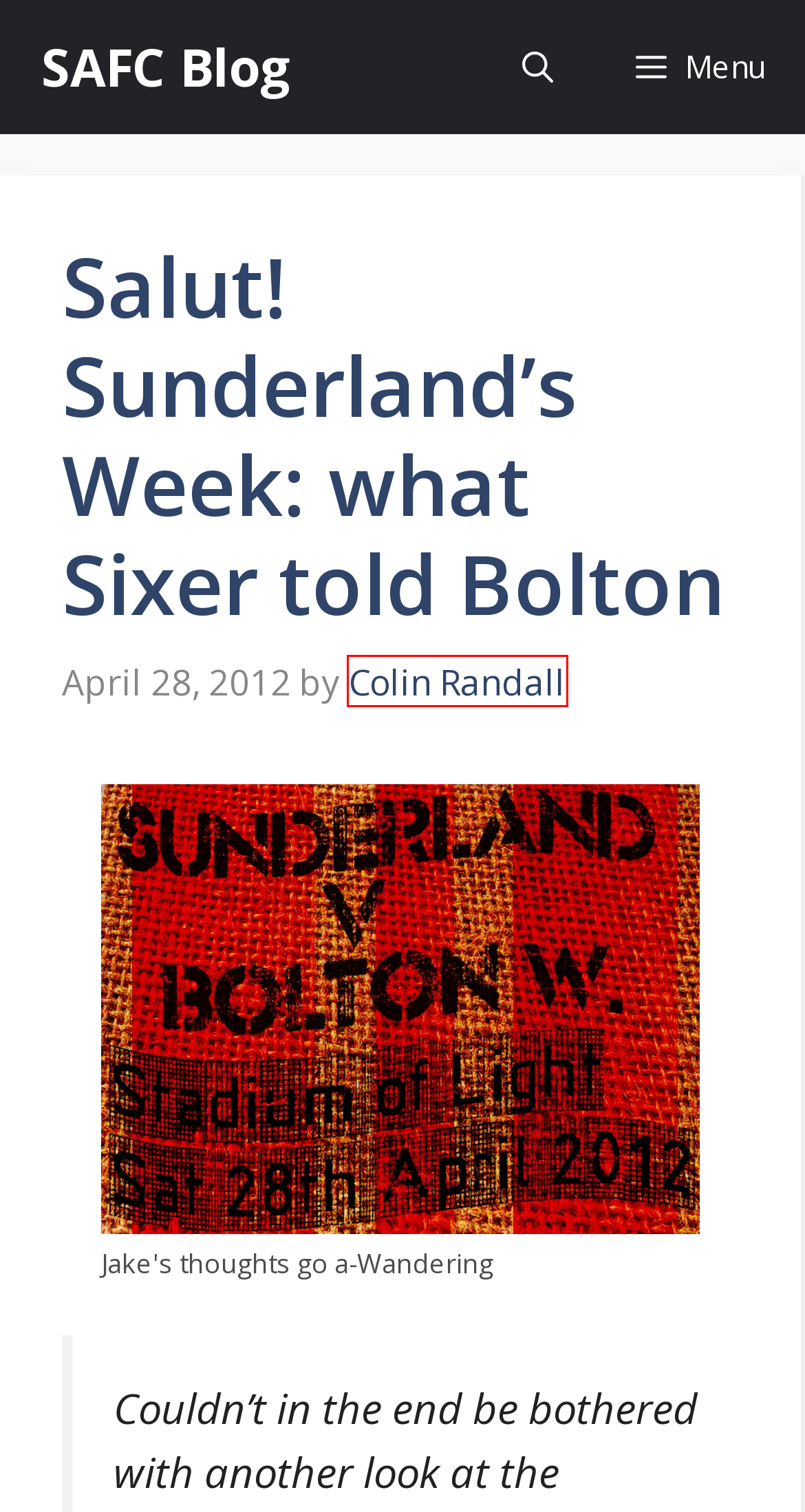Given a screenshot of a webpage featuring a red bounding box, identify the best matching webpage description for the new page after the element within the red box is clicked. Here are the options:
A. Niall Quinn - SAFC Blog
B. Newcastle United - SAFC Blog
C. Colin Randall - SAFC Blog
D. France - SAFC Blog
E. Getting to know the opposition - Rosie Axten - SAFC Blog
F. Bridget Galloway - Goal Machine - SAFC Blog
G. Sunderland A.F.C - SAFC Blog
H. SAFC Blog - Sunderland AFC Blog

C